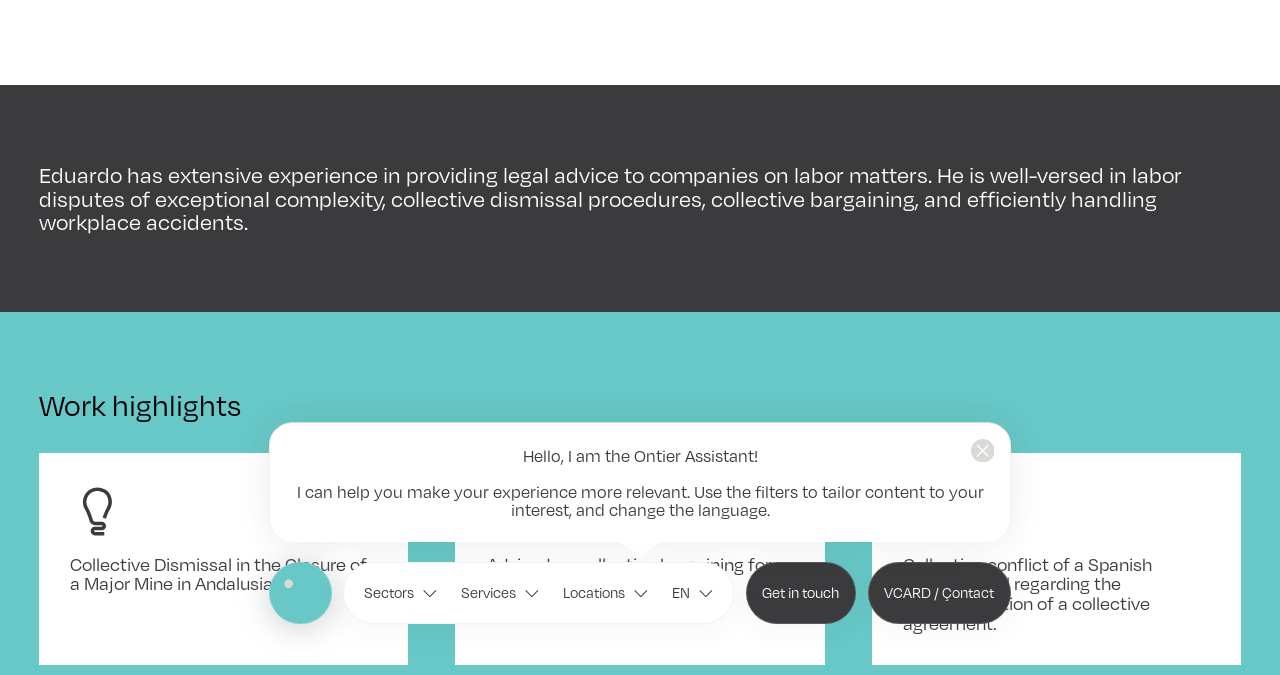Locate the UI element described by EU Competiton in the provided webpage screenshot. Return the bounding box coordinates in the format (top-left x, top-left y, bottom-right x, bottom-right y), ensuring all values are between 0 and 1.

[0.269, 0.561, 0.573, 0.617]